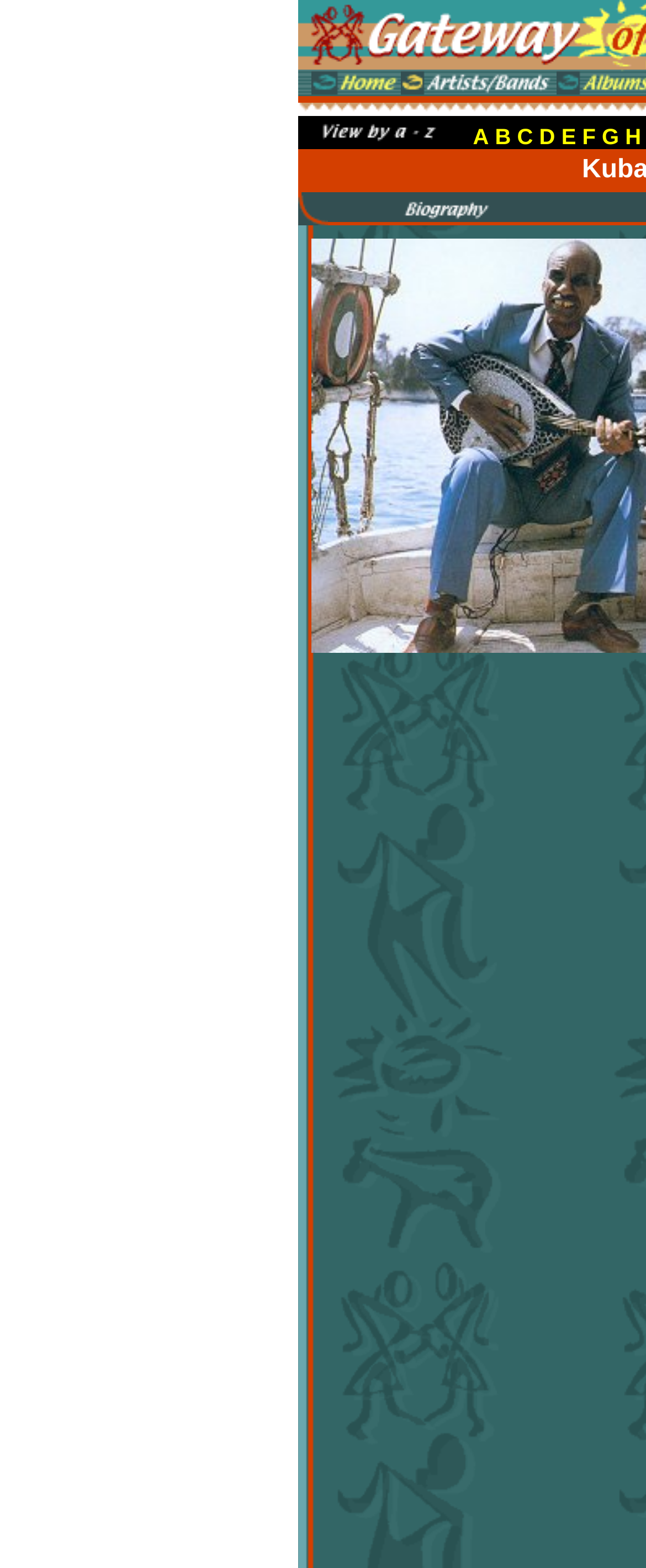Please identify the bounding box coordinates of the element's region that should be clicked to execute the following instruction: "Click the link labeled A". The bounding box coordinates must be four float numbers between 0 and 1, i.e., [left, top, right, bottom].

[0.732, 0.079, 0.757, 0.095]